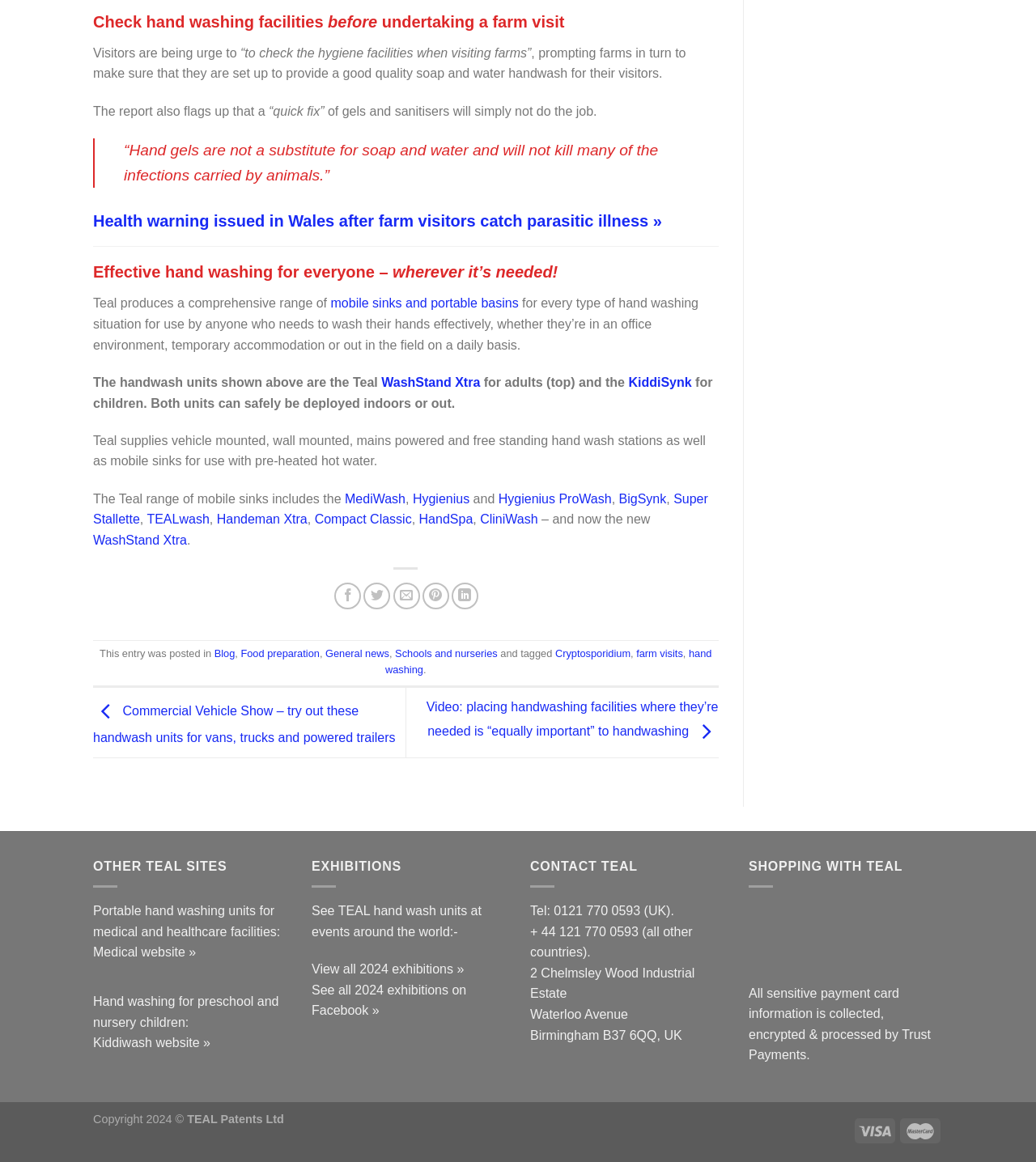Please provide the bounding box coordinate of the region that matches the element description: BigSynk. Coordinates should be in the format (top-left x, top-left y, bottom-right x, bottom-right y) and all values should be between 0 and 1.

[0.597, 0.423, 0.643, 0.435]